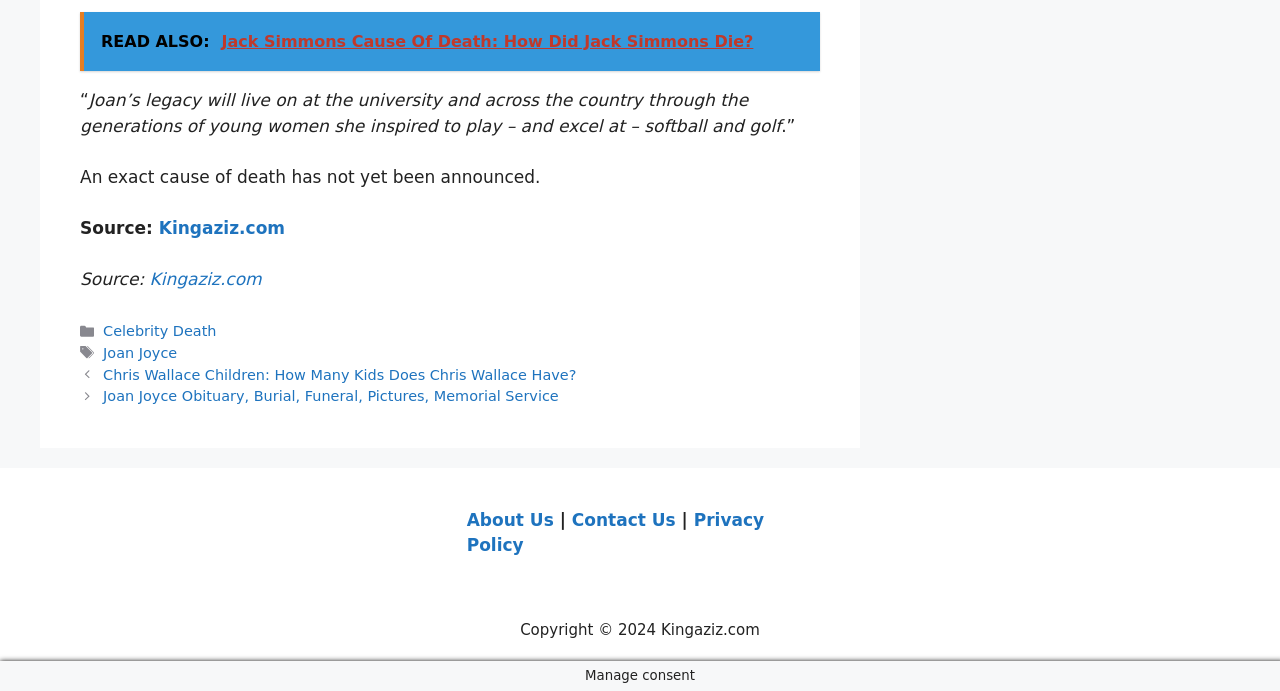What is the name of the person whose legacy will live on?
Give a one-word or short phrase answer based on the image.

Joan